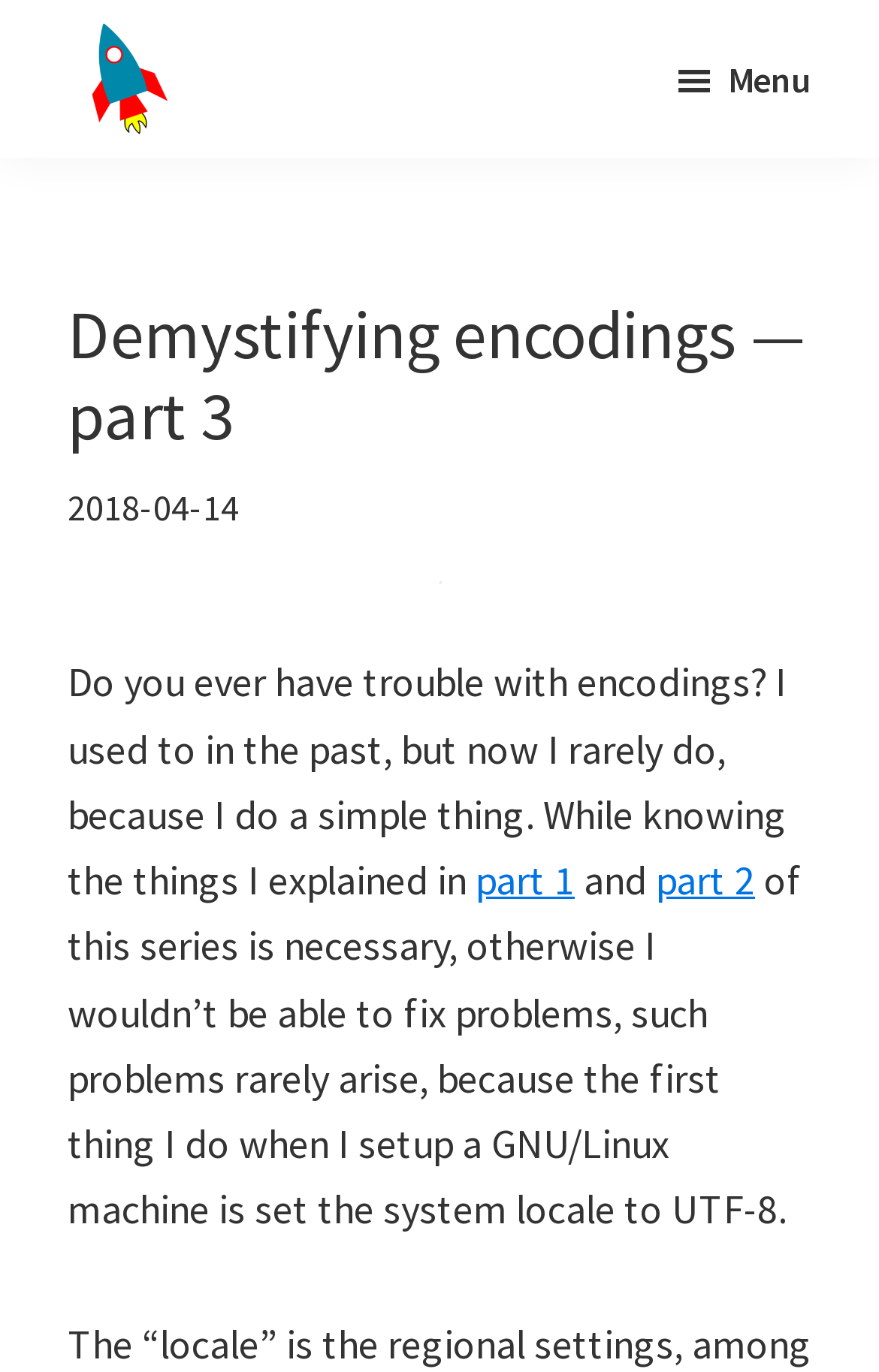Provide a one-word or short-phrase response to the question:
What is the author's experience with encodings?

rarely